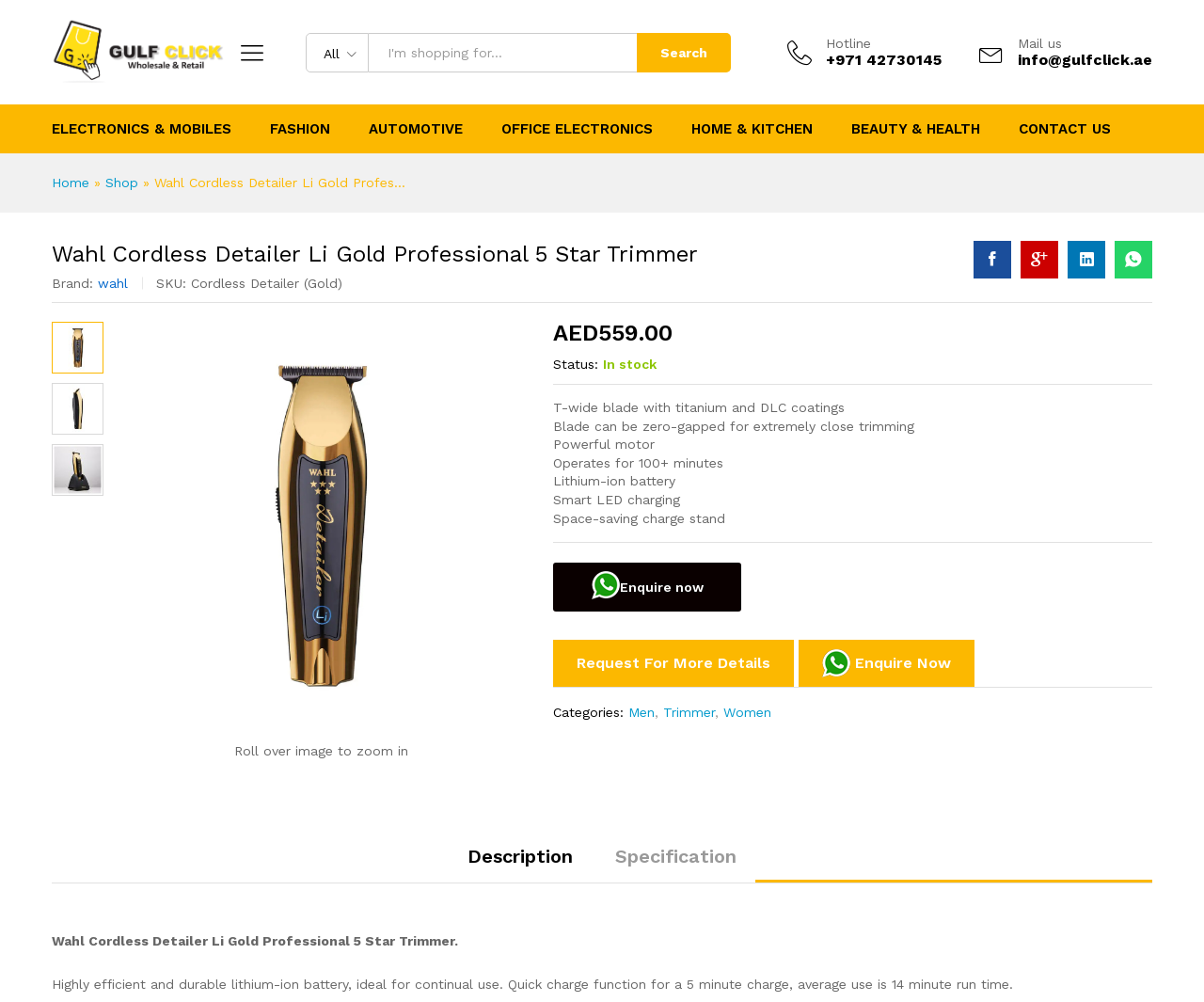What is the price of the product?
Please look at the screenshot and answer using one word or phrase.

AED 559.00